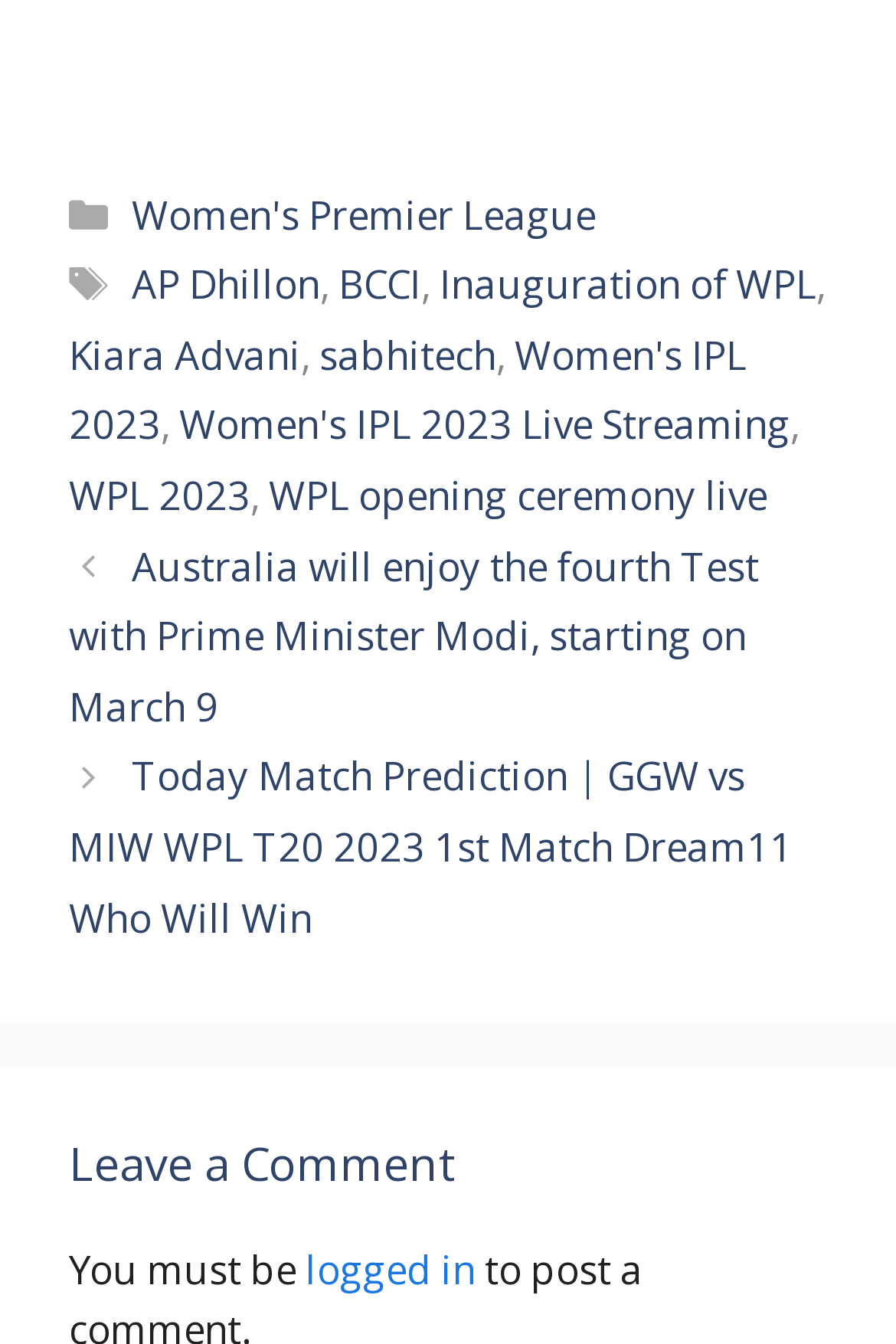Determine the bounding box for the HTML element described here: "WPL opening ceremony live". The coordinates should be given as [left, top, right, bottom] with each number being a float between 0 and 1.

[0.3, 0.349, 0.856, 0.388]